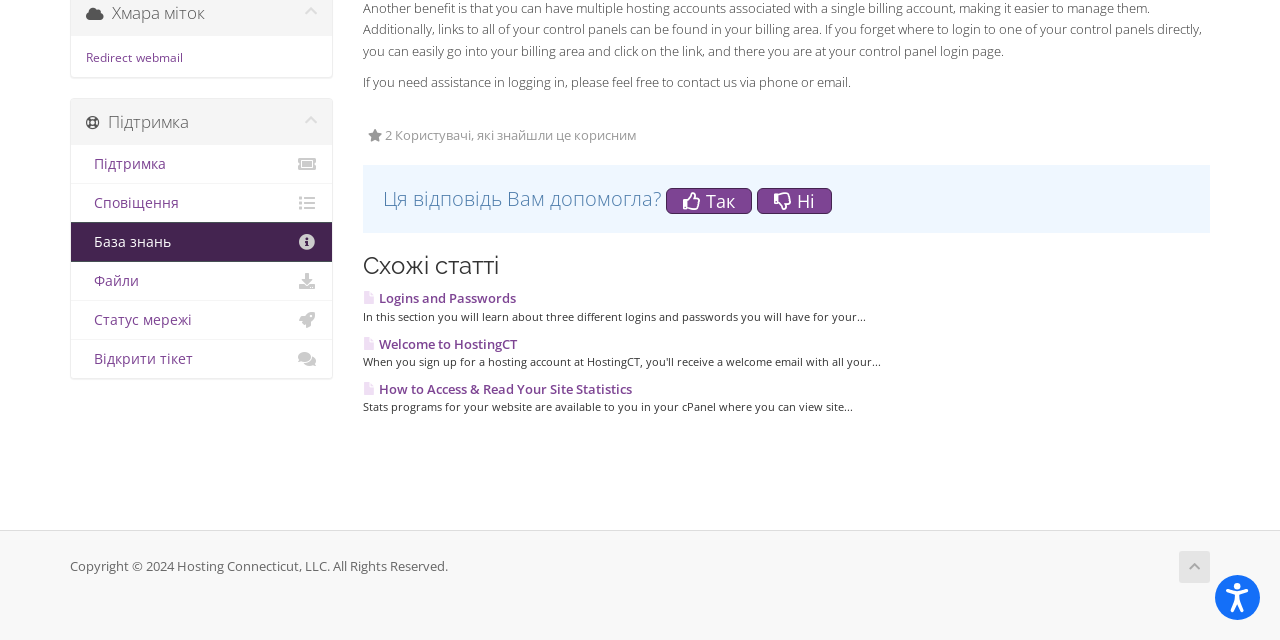Extract the bounding box coordinates for the UI element described by the text: "Статус мережі". The coordinates should be in the form of [left, top, right, bottom] with values between 0 and 1.

[0.055, 0.469, 0.259, 0.532]